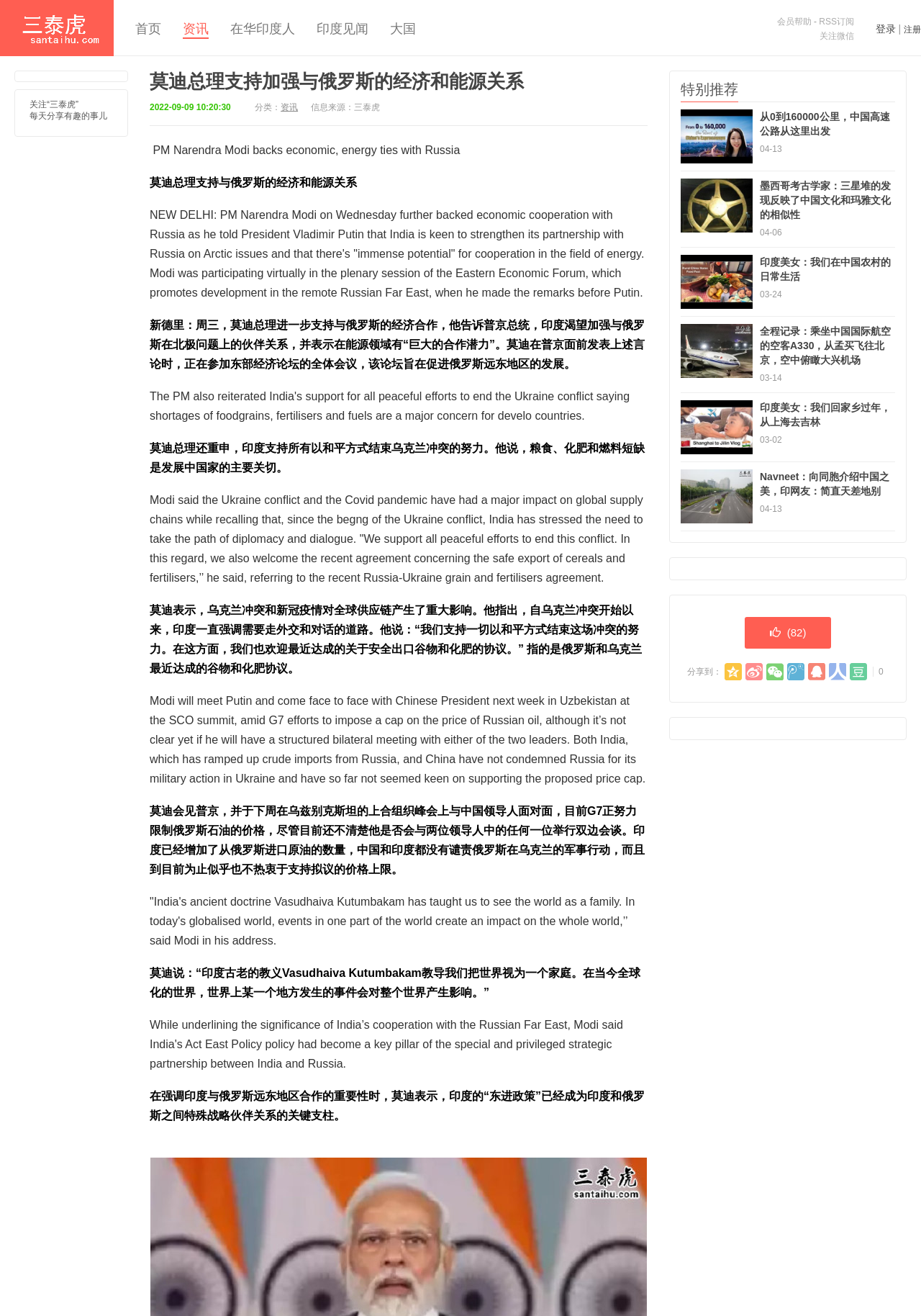Using the element description: "全程记录：乘坐中国国际航空的空客A330，从孟买飞往北京，空中俯瞰大兴机场 03-14", determine the bounding box coordinates for the specified UI element. The coordinates should be four float numbers between 0 and 1, [left, top, right, bottom].

[0.739, 0.241, 0.972, 0.299]